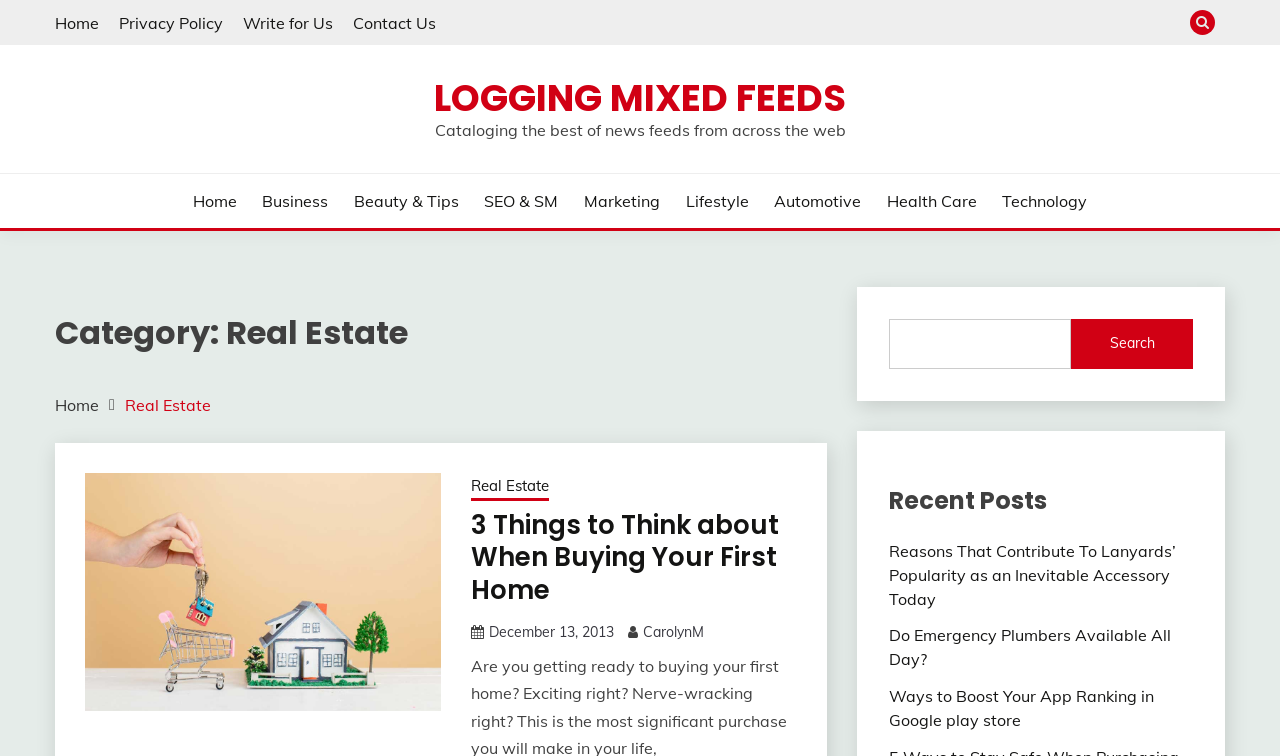Can you provide the bounding box coordinates for the element that should be clicked to implement the instruction: "Read the '3 Things to Think about When Buying Your First Home' article"?

[0.368, 0.673, 0.622, 0.802]